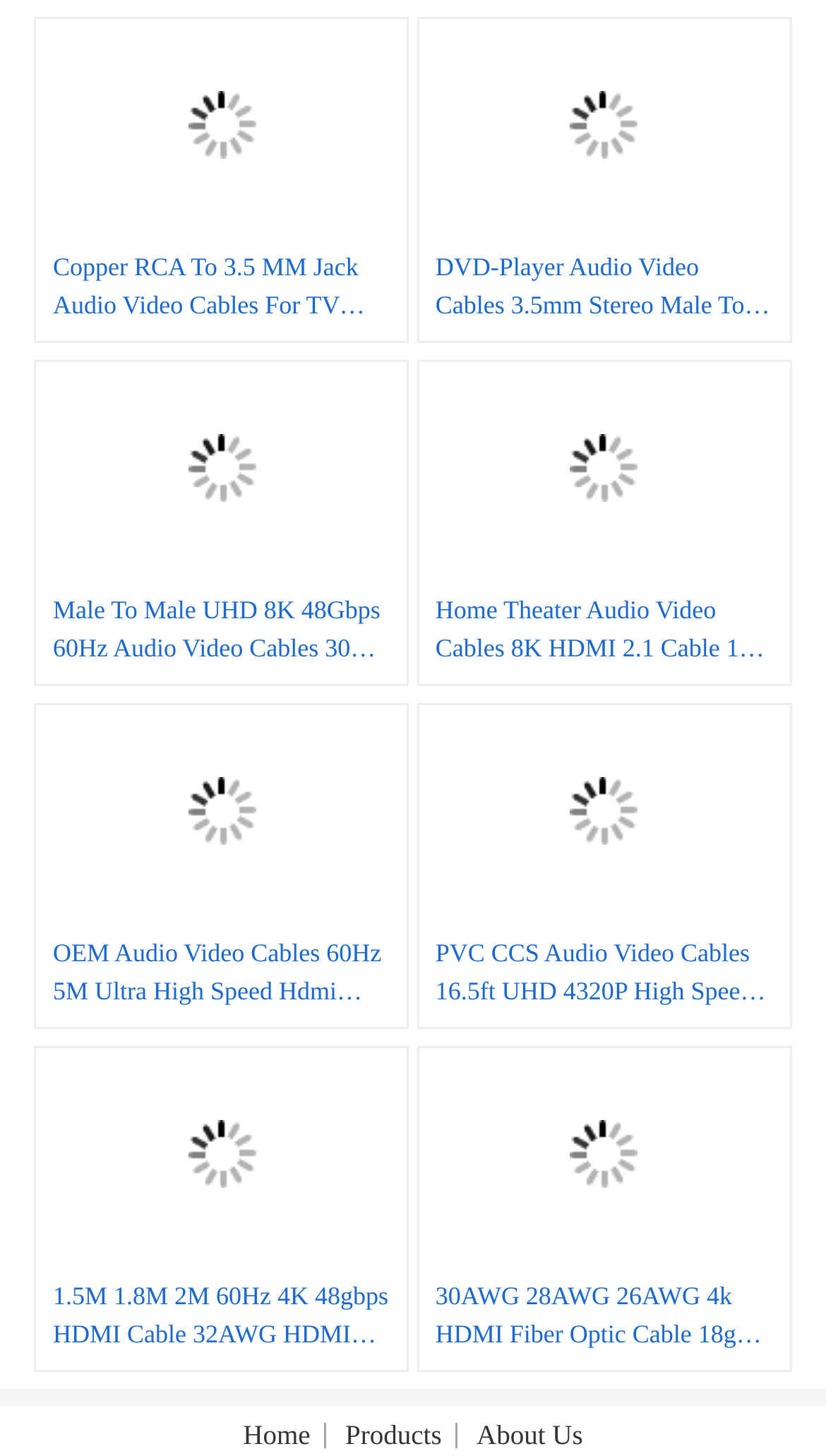Could you provide the bounding box coordinates for the portion of the screen to click to complete this instruction: "Go to Home page"?

[0.294, 0.977, 0.394, 0.995]